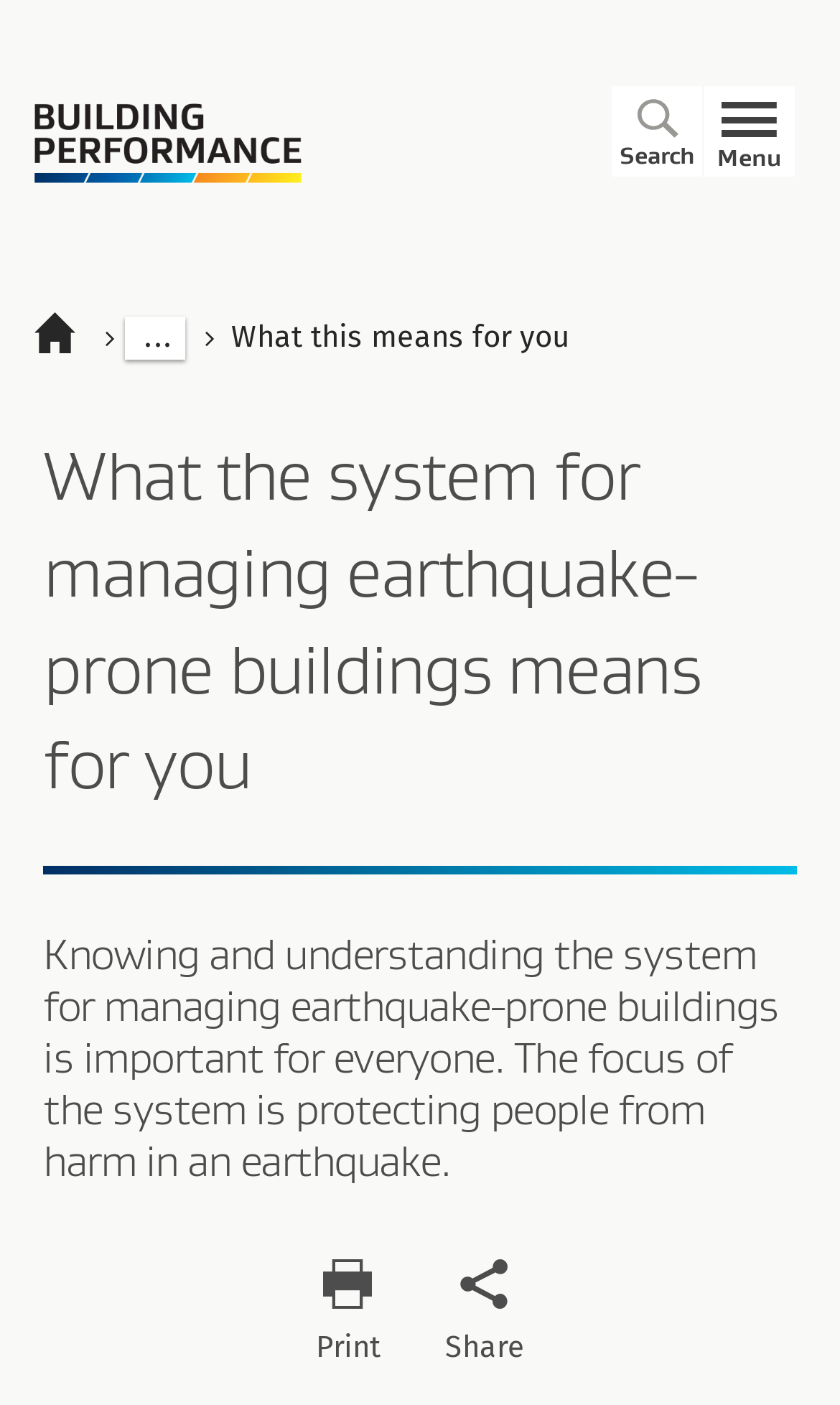Using the webpage screenshot, find the UI element described by Definitions. Provide the bounding box coordinates in the format (top-left x, top-left y, bottom-right x, bottom-right y), ensuring all values are floating point numbers between 0 and 1.

None